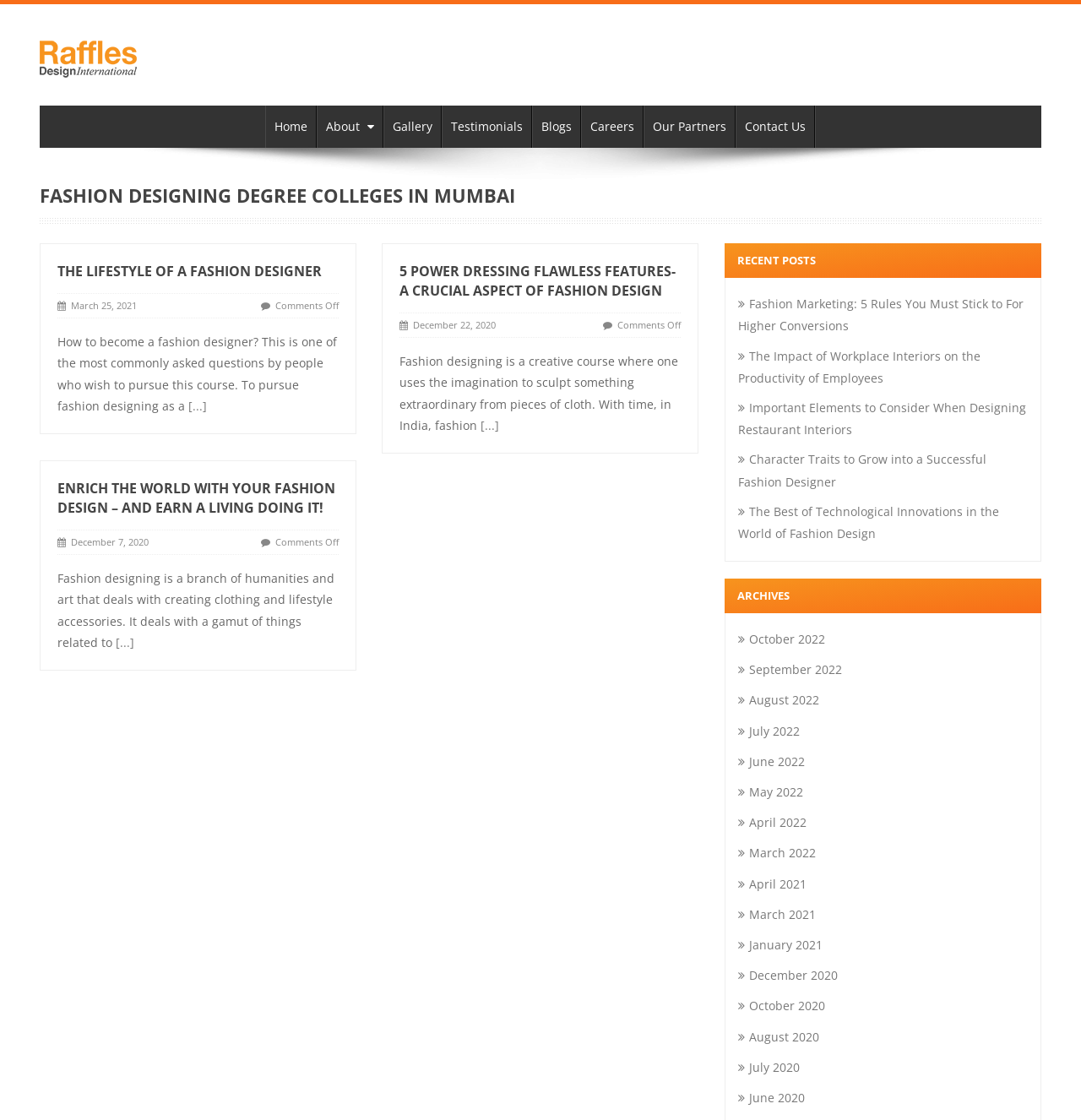Show the bounding box coordinates for the HTML element described as: "December 2020".

[0.683, 0.864, 0.775, 0.878]